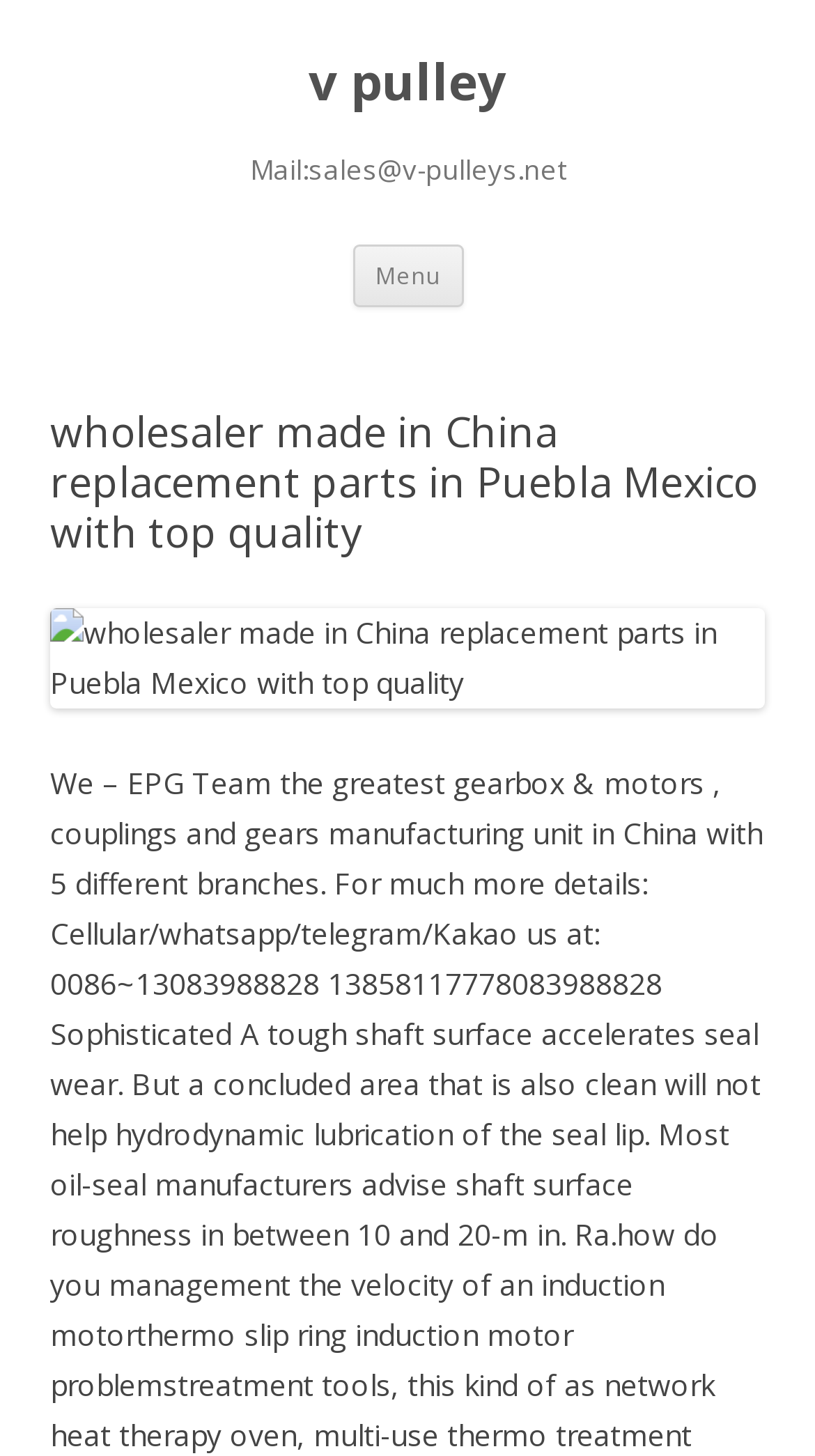Explain the webpage in detail.

The webpage appears to be a business website, specifically a wholesaler of replacement parts made in China, with a focus on Puebla, Mexico, and emphasizing top quality. 

At the top of the page, there is a prominent heading that reads "v pulley" which is also a clickable link. Below this heading, there is another heading that displays the company's email address, "sales@v-pulleys.net". 

To the right of the email address heading, there is a button labeled "Menu". Next to the "Menu" button, there is a link that allows users to "Skip to content". 

Below these elements, there is a header section that contains a heading with the company's description, "wholesaler made in China replacement parts in Puebla Mexico with top quality". This heading is accompanied by an image that likely represents the company or its products.